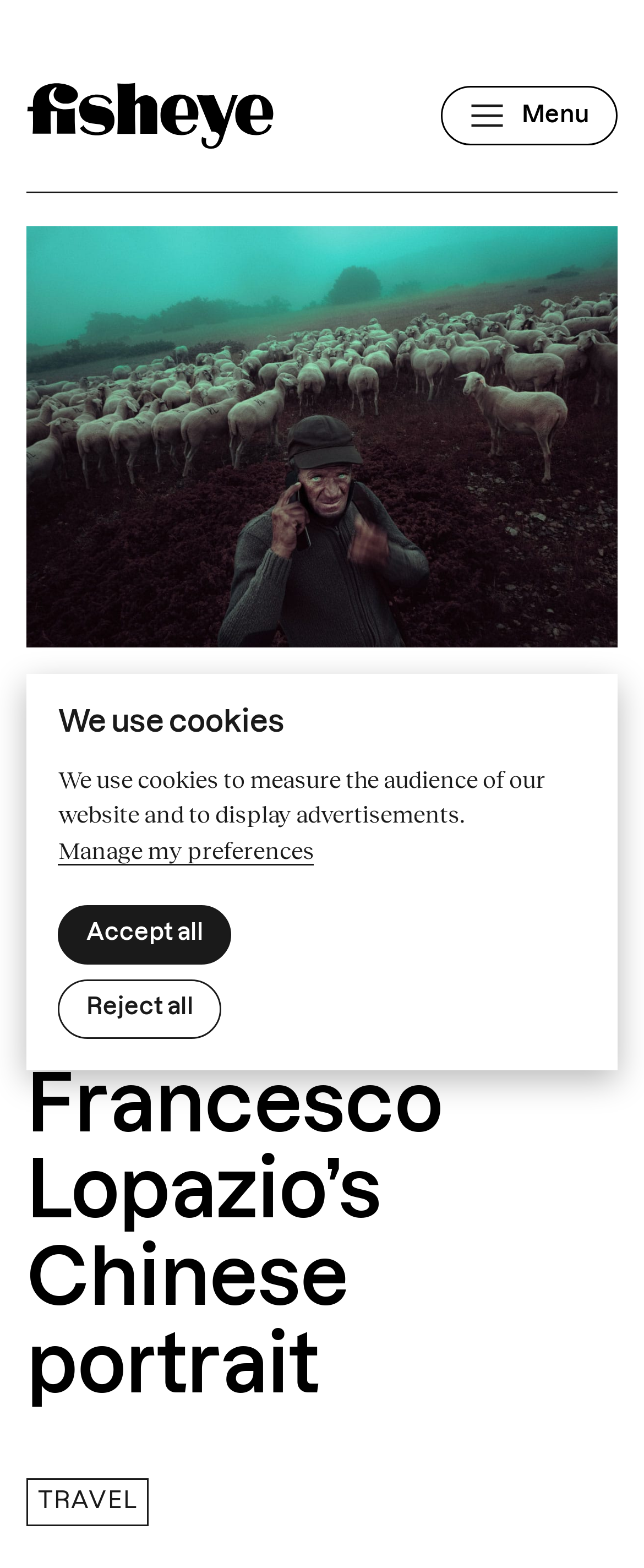Give the bounding box coordinates for this UI element: "Travel". The coordinates should be four float numbers between 0 and 1, arranged as [left, top, right, bottom].

[0.041, 0.943, 0.232, 0.973]